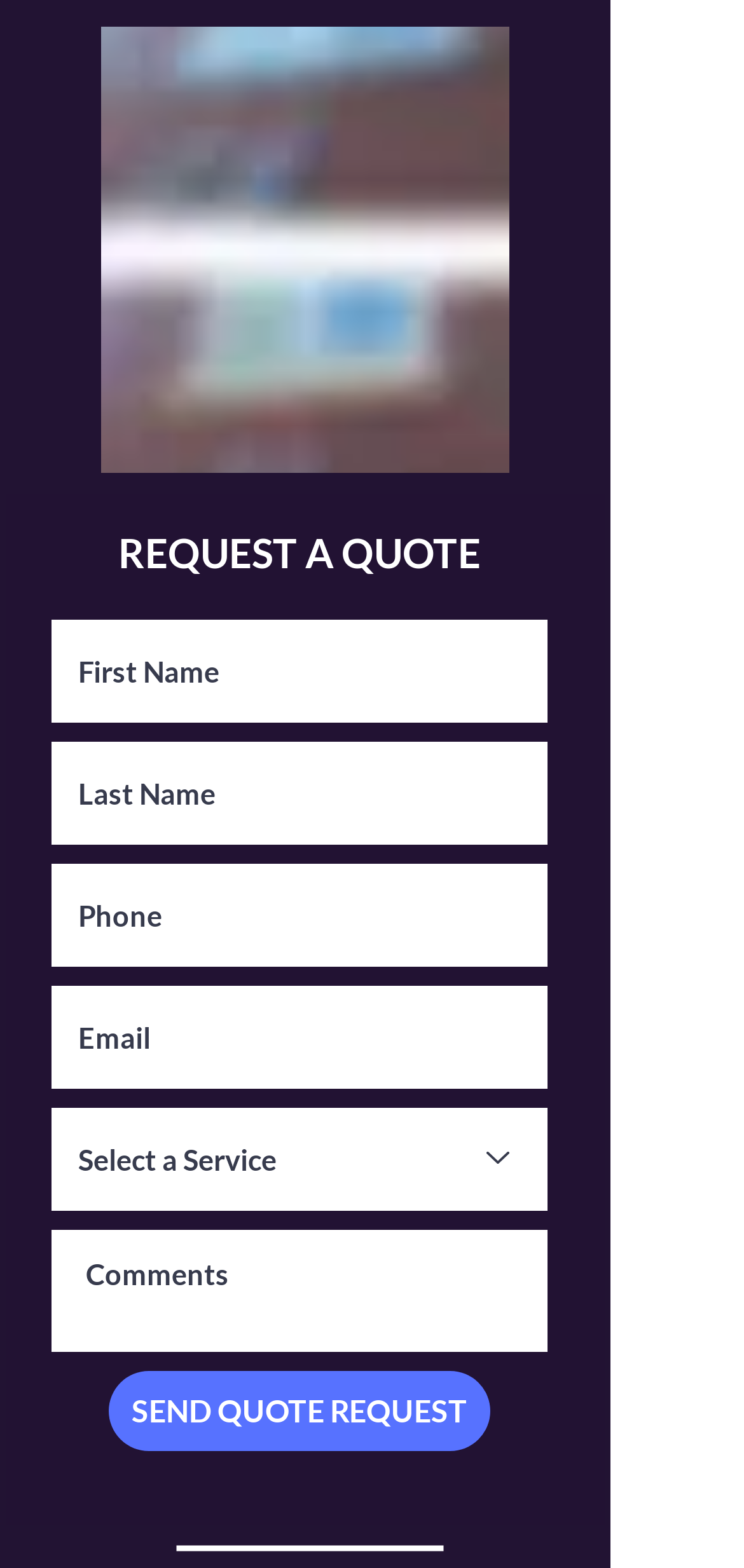Reply to the question with a single word or phrase:
What is the required field in the form?

Email